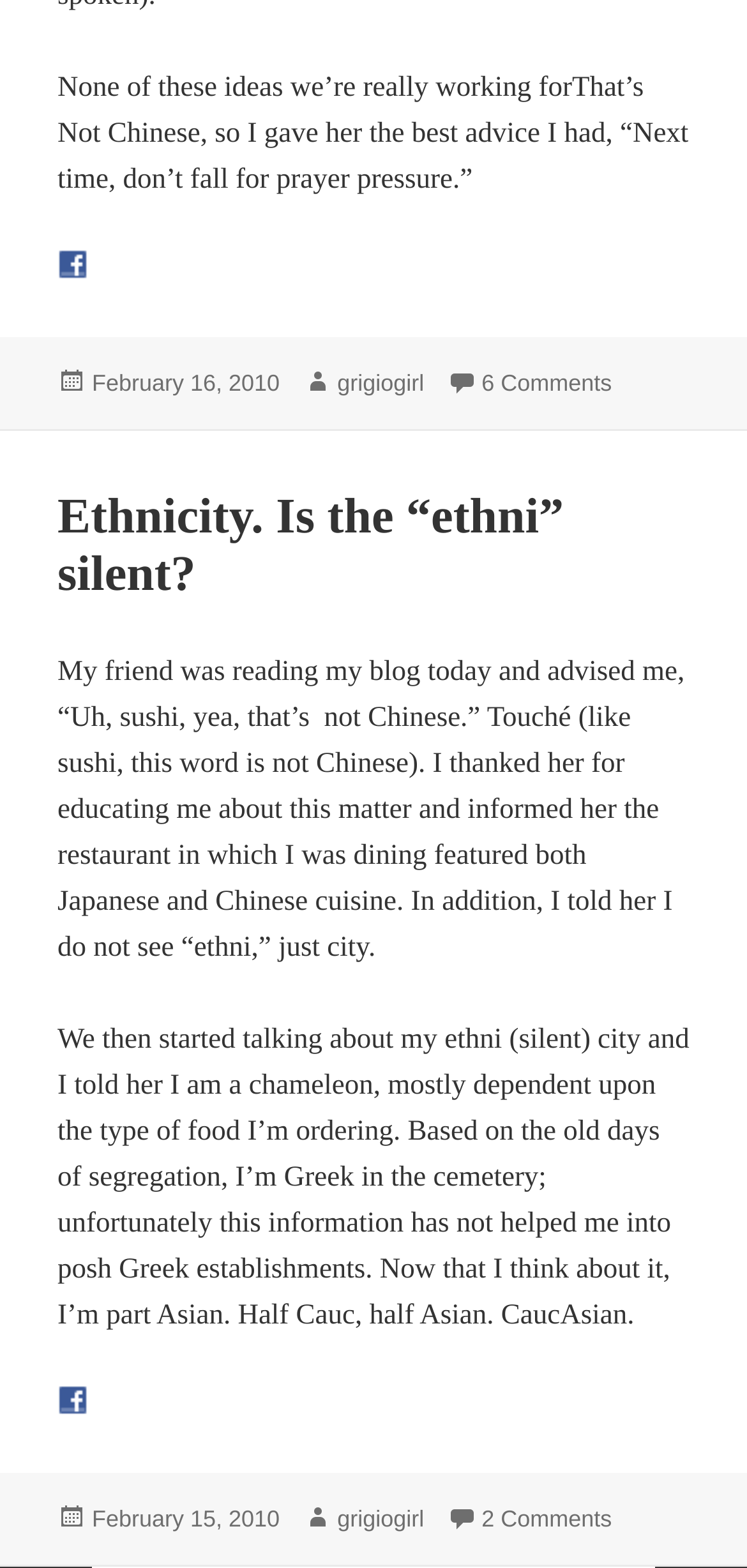Kindly determine the bounding box coordinates of the area that needs to be clicked to fulfill this instruction: "Share on Facebook".

[0.077, 0.159, 0.923, 0.179]